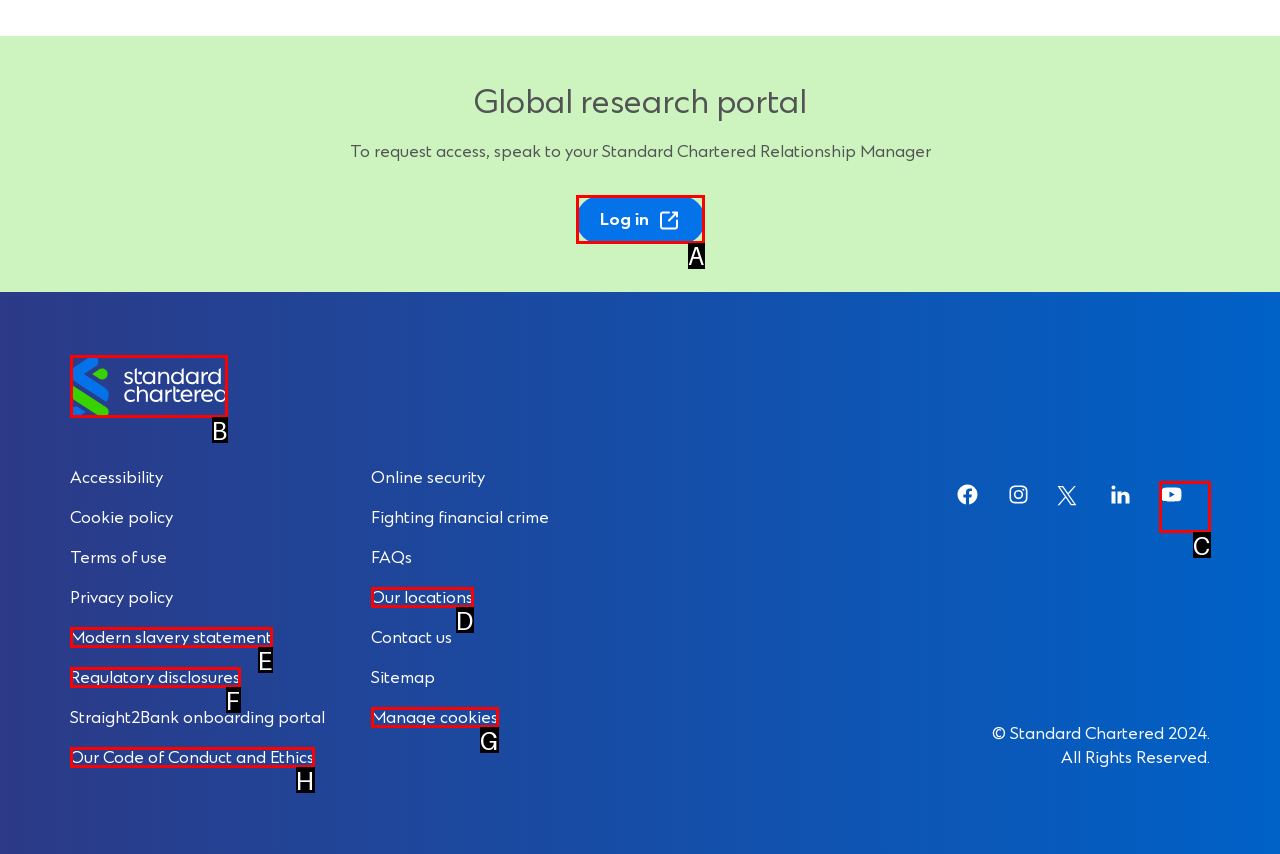Choose the HTML element that needs to be clicked for the given task: Log in to the portal Respond by giving the letter of the chosen option.

A